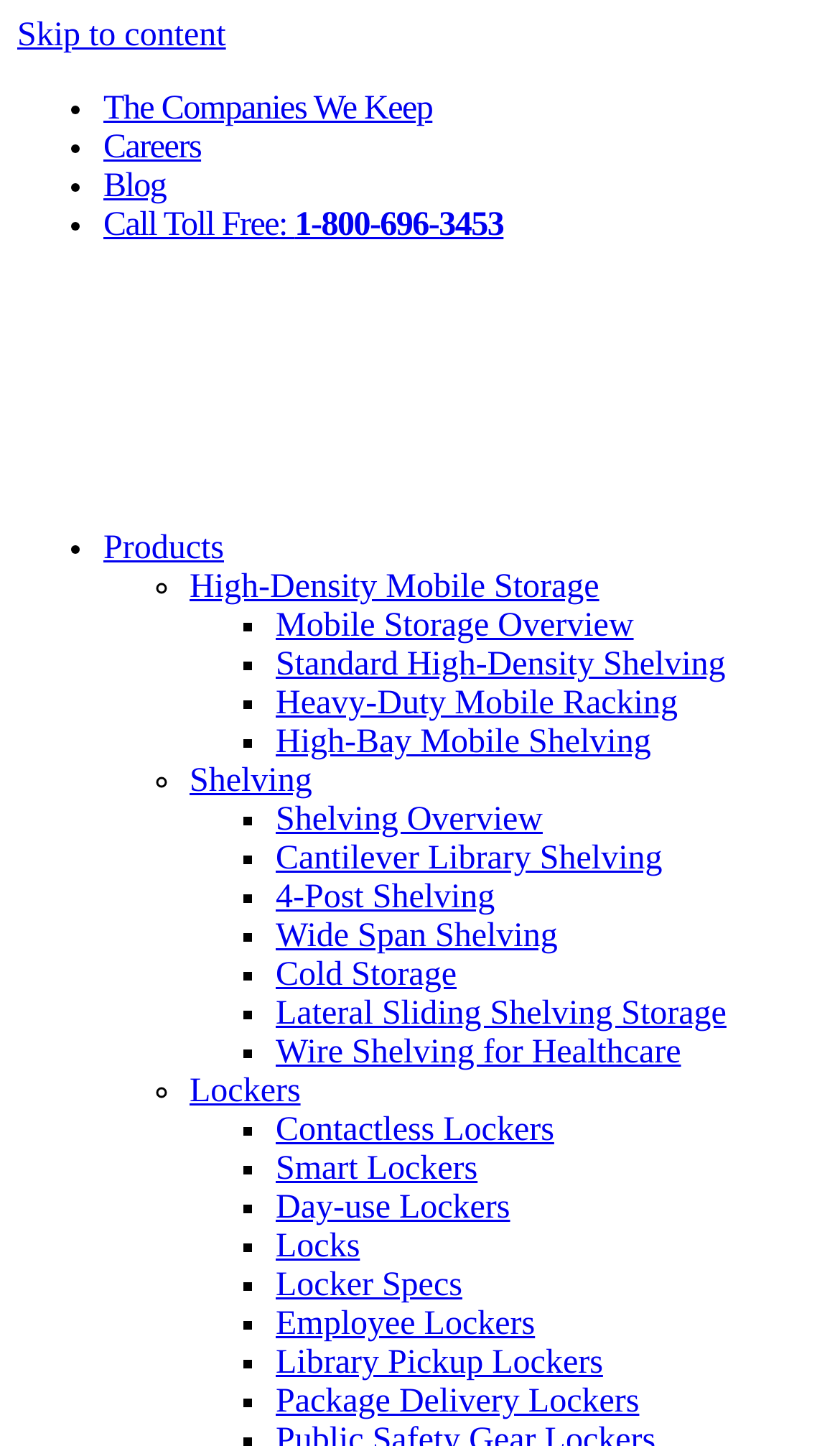Show the bounding box coordinates of the element that should be clicked to complete the task: "Call the toll-free number".

[0.123, 0.143, 0.599, 0.168]